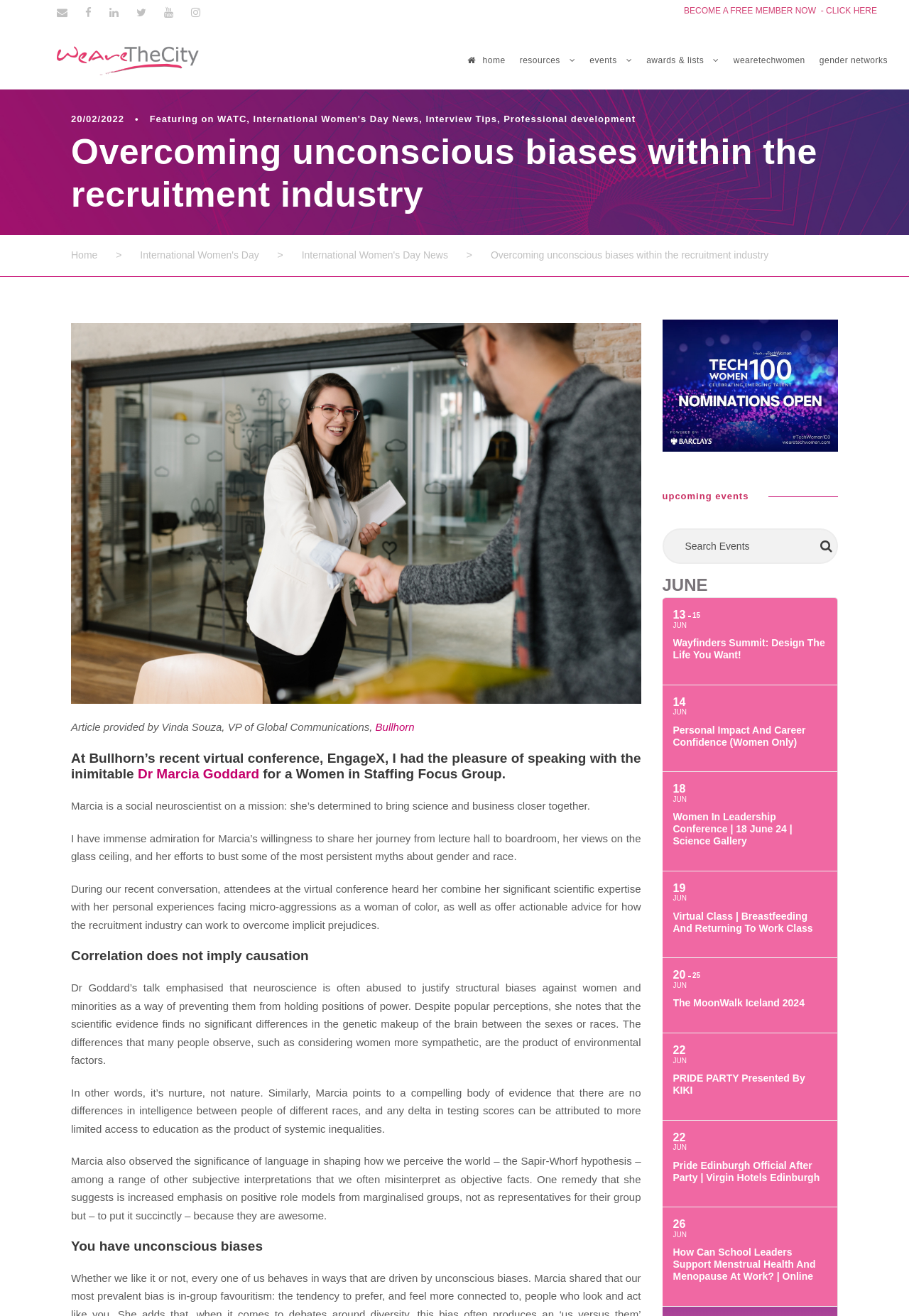Pinpoint the bounding box coordinates of the element you need to click to execute the following instruction: "Read the 'International Women's Day News'". The bounding box should be represented by four float numbers between 0 and 1, in the format [left, top, right, bottom].

[0.279, 0.086, 0.461, 0.094]